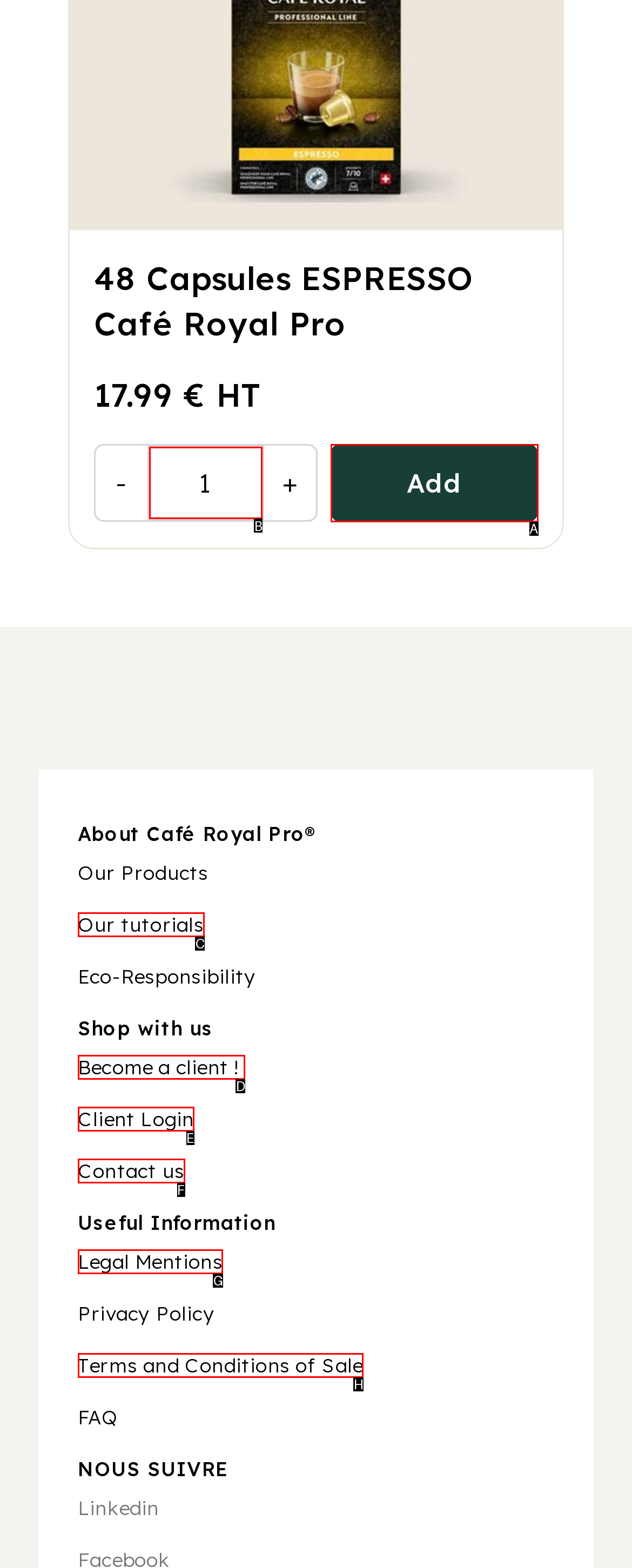Identify the correct UI element to click to follow this instruction: Enter quantity in the textbox
Respond with the letter of the appropriate choice from the displayed options.

B